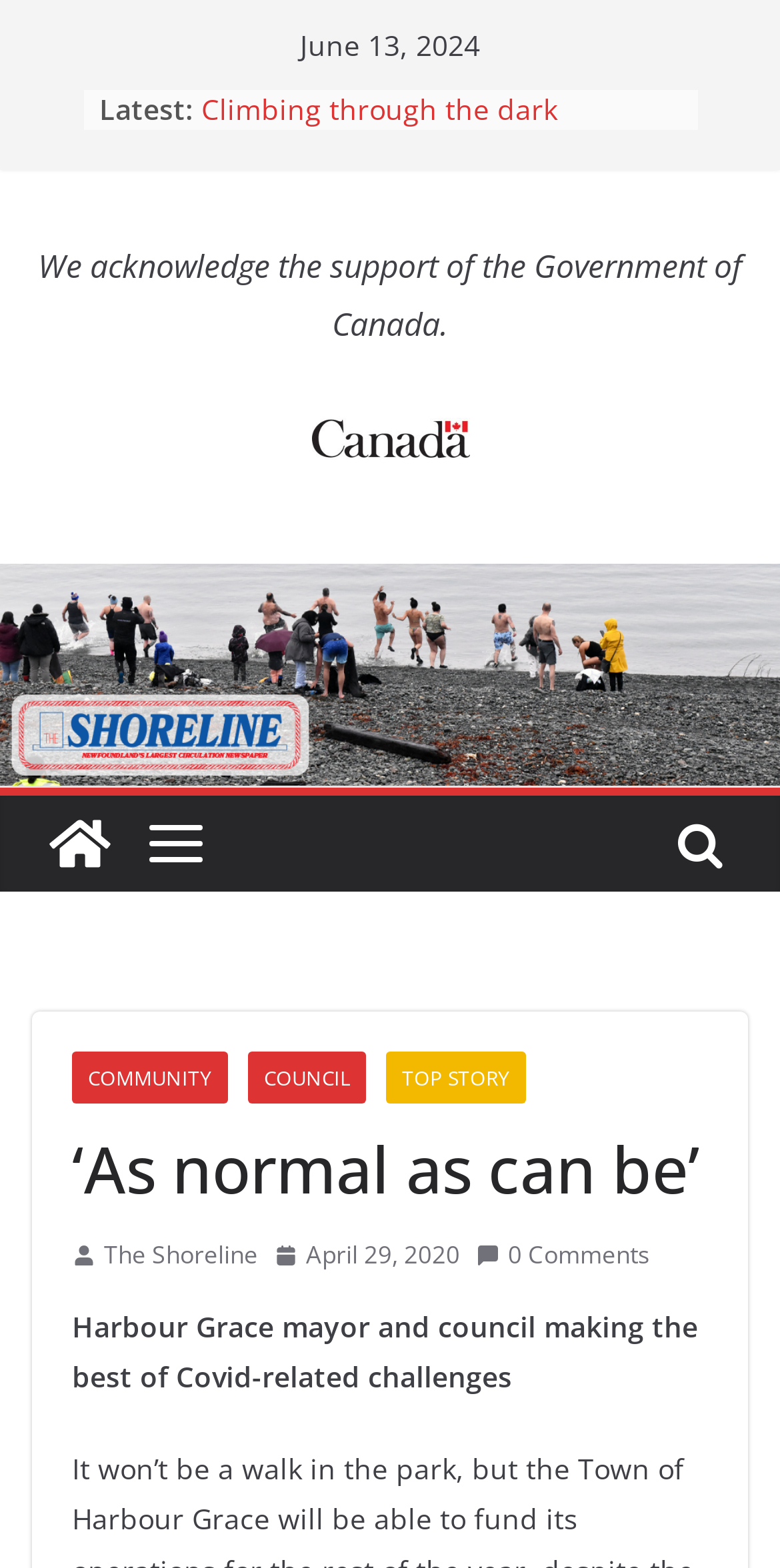Determine the bounding box coordinates for the area that needs to be clicked to fulfill this task: "Click on the '80th anniversary of D-Day' link". The coordinates must be given as four float numbers between 0 and 1, i.e., [left, top, right, bottom].

[0.258, 0.058, 0.704, 0.082]